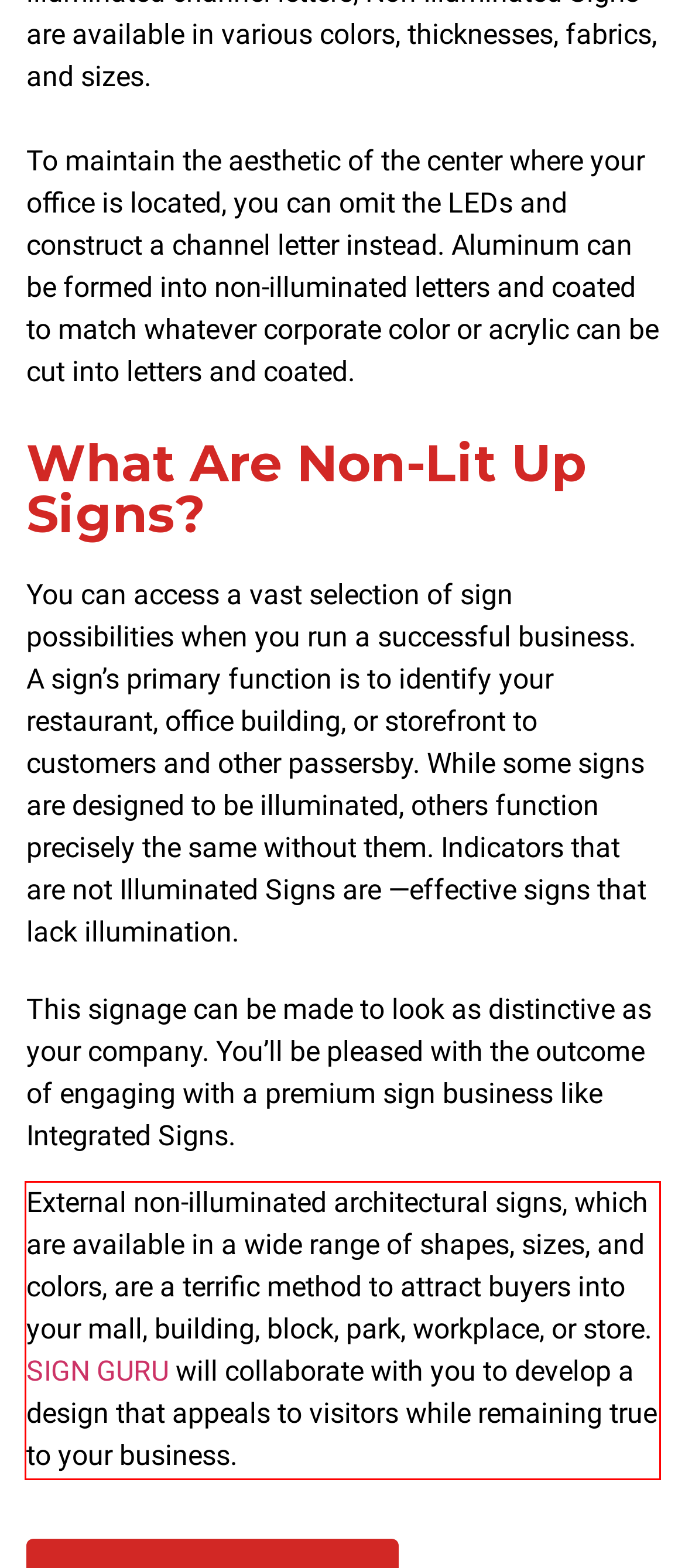You are presented with a screenshot containing a red rectangle. Extract the text found inside this red bounding box.

External non-illuminated architectural signs, which are available in a wide range of shapes, sizes, and colors, are a terrific method to attract buyers into your mall, building, block, park, workplace, or store. SIGN GURU will collaborate with you to develop a design that appeals to visitors while remaining true to your business.